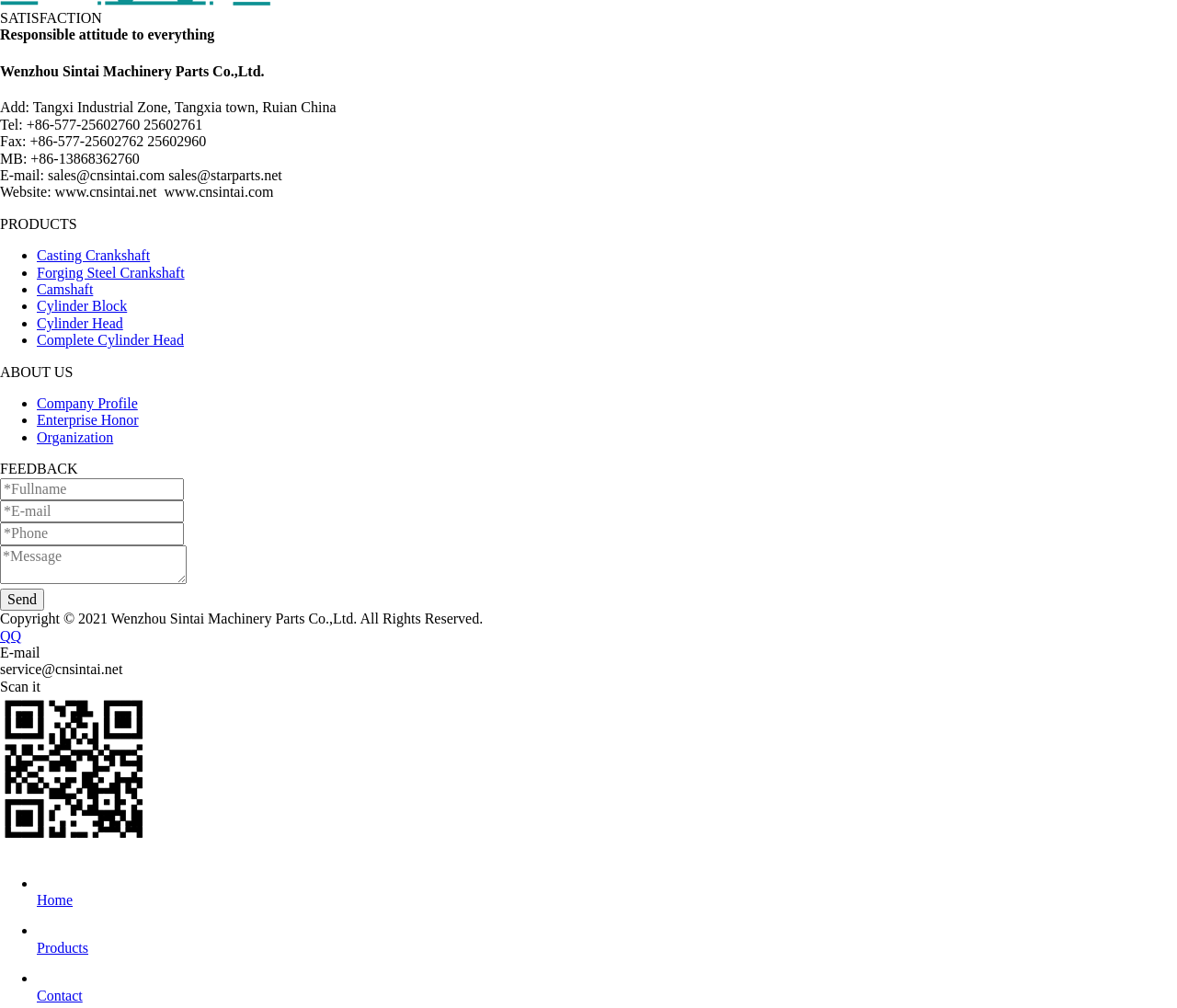Please specify the bounding box coordinates of the area that should be clicked to accomplish the following instruction: "Fill in the 'Fullname' textbox". The coordinates should consist of four float numbers between 0 and 1, i.e., [left, top, right, bottom].

[0.0, 0.474, 0.156, 0.496]